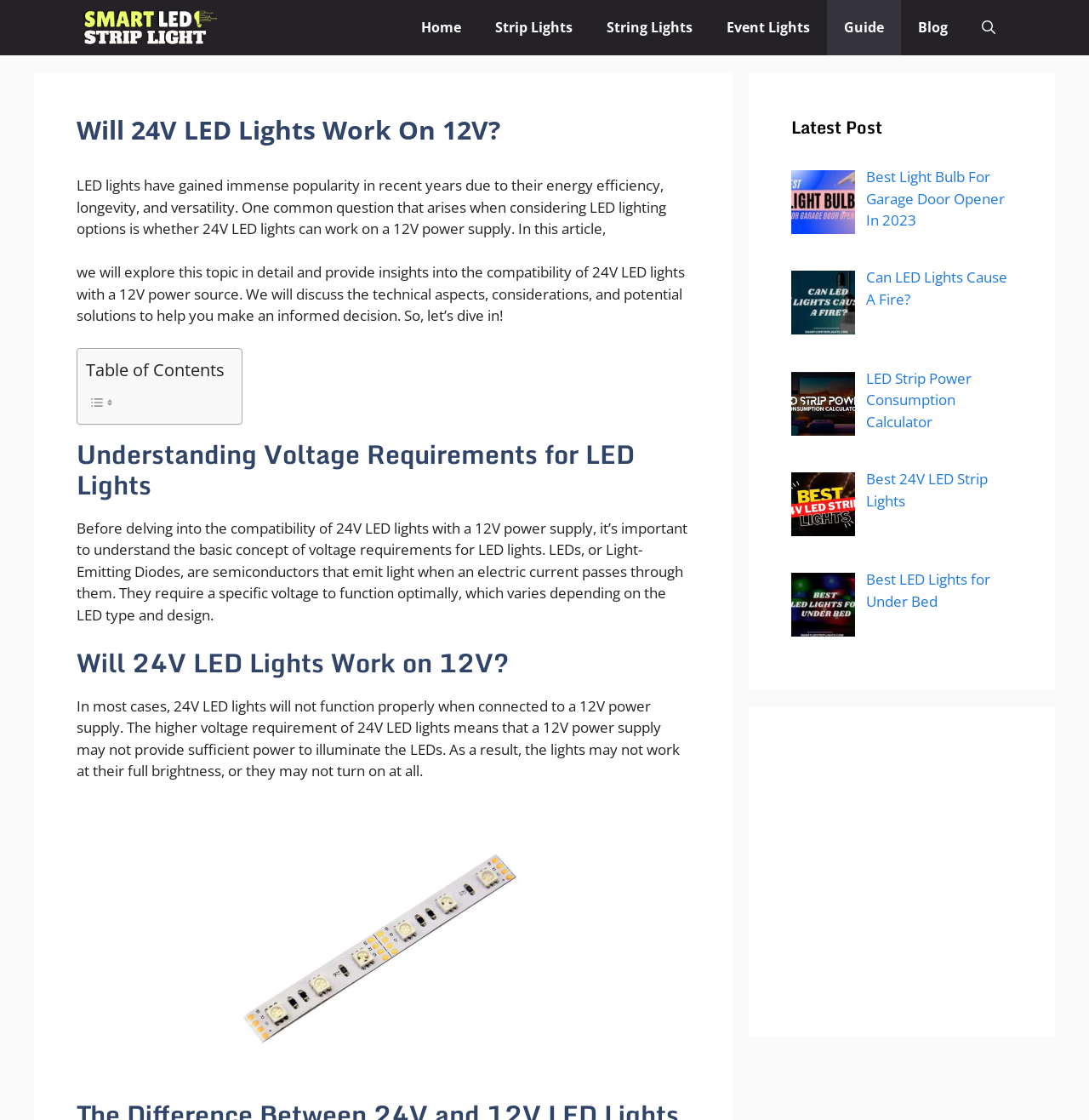Identify the bounding box of the UI element described as follows: "Home". Provide the coordinates as four float numbers in the range of 0 to 1 [left, top, right, bottom].

[0.371, 0.0, 0.439, 0.049]